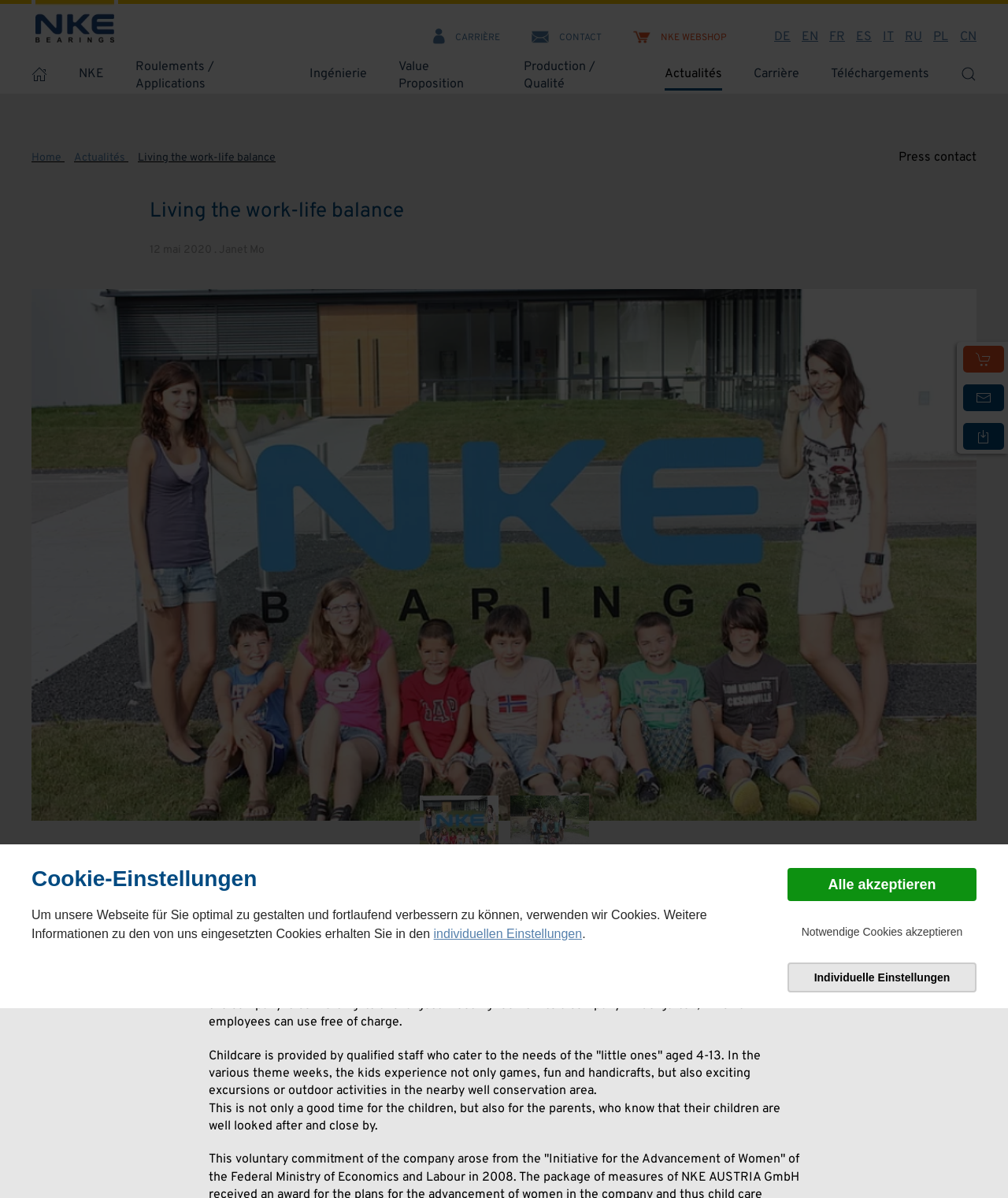Illustrate the webpage with a detailed description.

The webpage is about NKE Bearings, a company that prioritizes work-life balance. At the top, there is a navigation menu with links to "CARRIÈRE", "CONTACT", "NKE WEBSHOP", and language options. Below this, there is a banner with the company's logo and a button to navigate to the homepage.

The main content of the page is divided into sections. The first section has a heading "Living the work-life balance" and a subheading "Press contact". Below this, there is a carousel with two slides, each containing an image and a brief description. The first slide has an image of children with their caregivers, and the second slide has an image of children on an outing to a zoo.

The next section has a series of paragraphs describing NKE's initiative to provide childcare services to its employees during the summer months. The text explains that the company converts its meeting rooms into a kindergarten, staffed by qualified caregivers, and offers theme weeks with games, crafts, and outdoor activities.

To the right of this section, there are three links: "Shop NKE", "E-Mail Contact", and "Downloads", each accompanied by an icon.

At the bottom of the page, there is a section about cookie settings, with a heading "Cookie-Einstellungen" and a brief description of the company's cookie policy. There are three buttons: "Alle akzeptieren", "Notwendige Cookies akzeptieren", and "Individuelle Einstellungen".